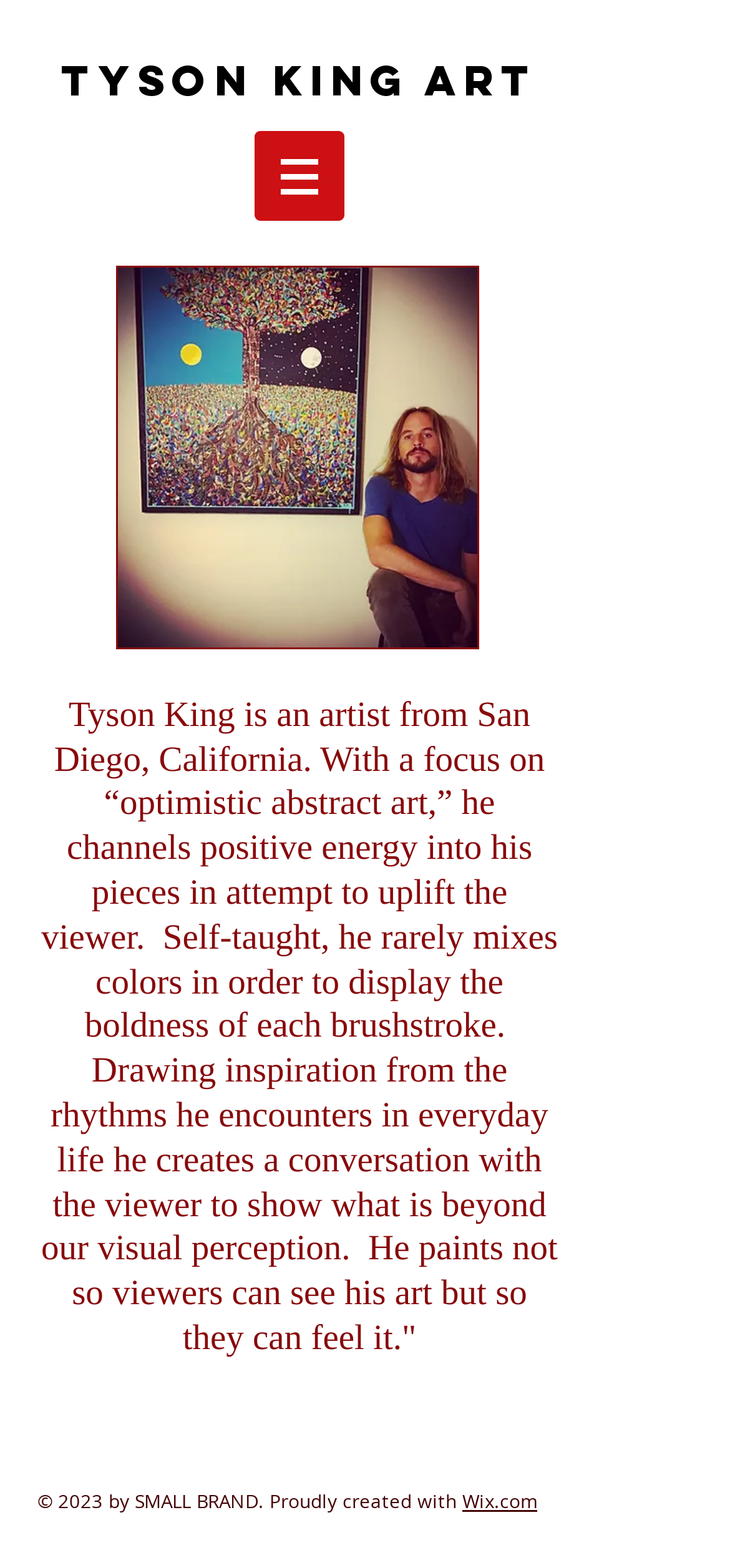Using the information from the screenshot, answer the following question thoroughly:
What is the artist's name?

The artist's name is mentioned in the text description on the webpage, which states 'Tyson King is an artist from San Diego, California...'.